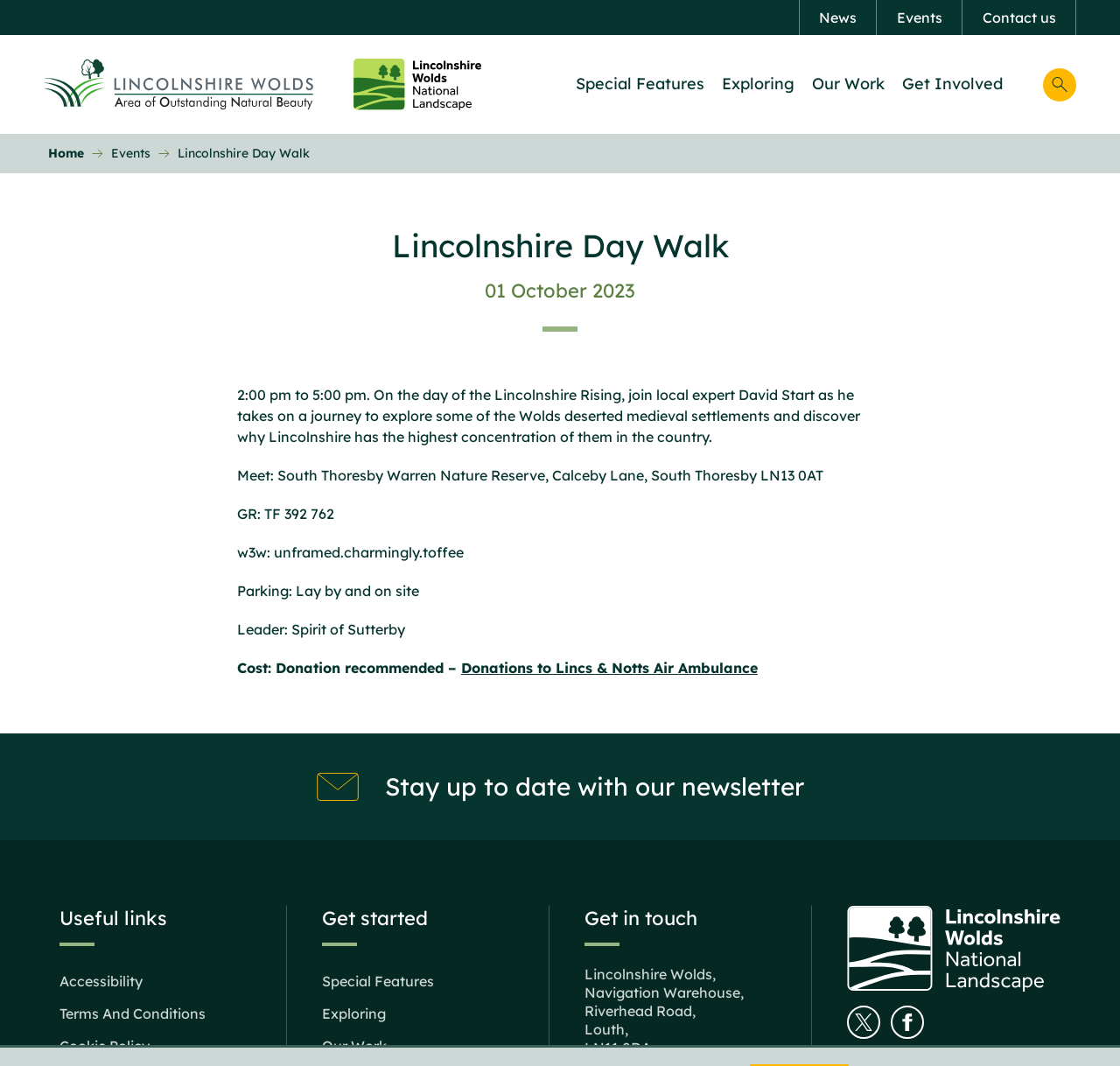Please identify the bounding box coordinates of the element that needs to be clicked to perform the following instruction: "Search for something".

[0.931, 0.064, 0.961, 0.095]